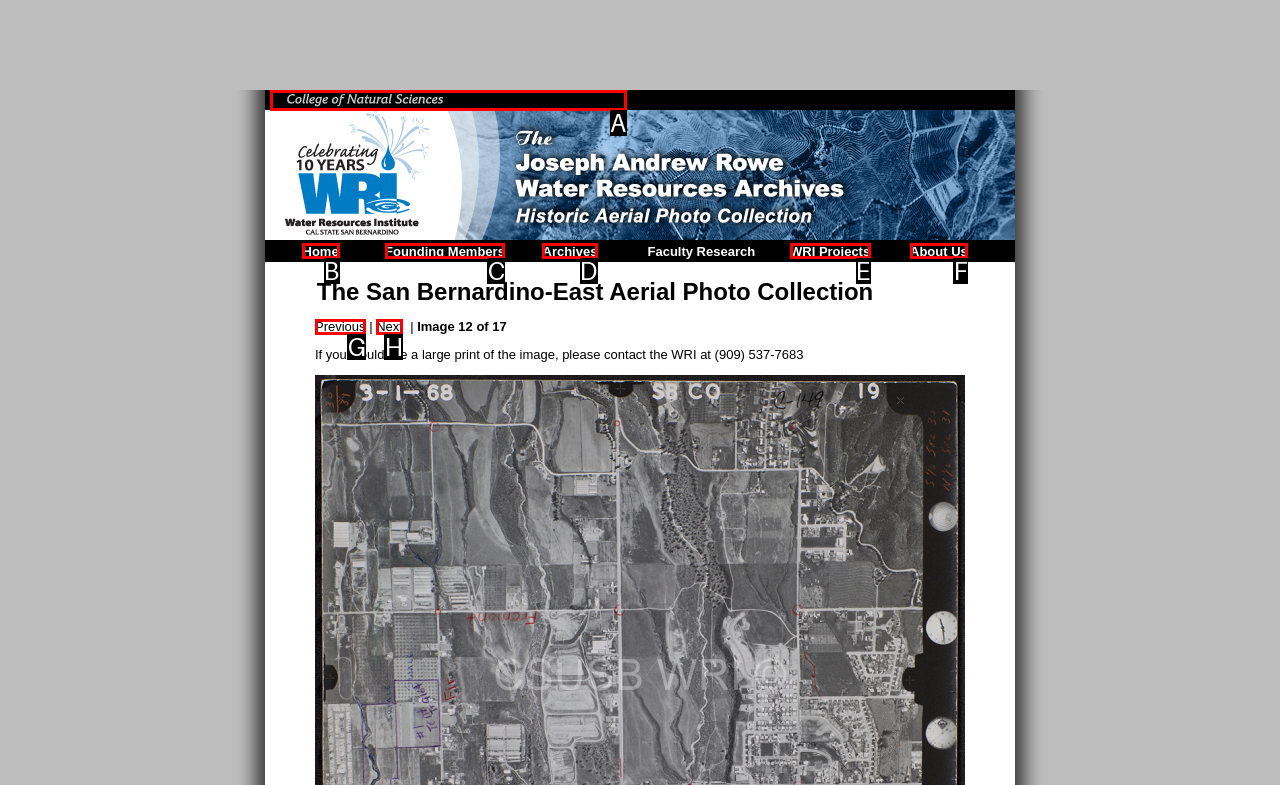Select the correct option from the given choices to perform this task: Click the 'Home' link. Provide the letter of that option.

B